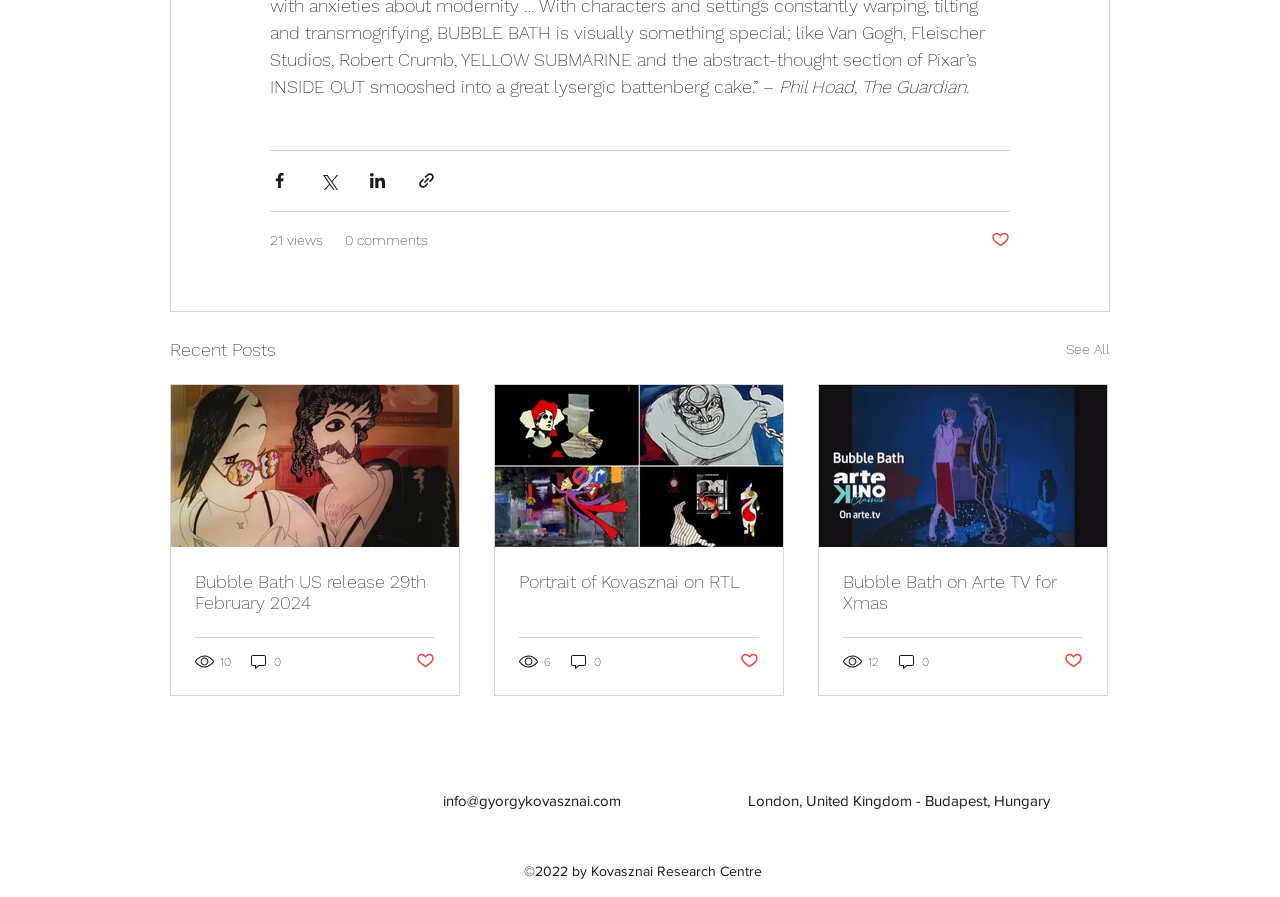Give a one-word or short phrase answer to this question: 
How many comments does the third article have?

0 comments